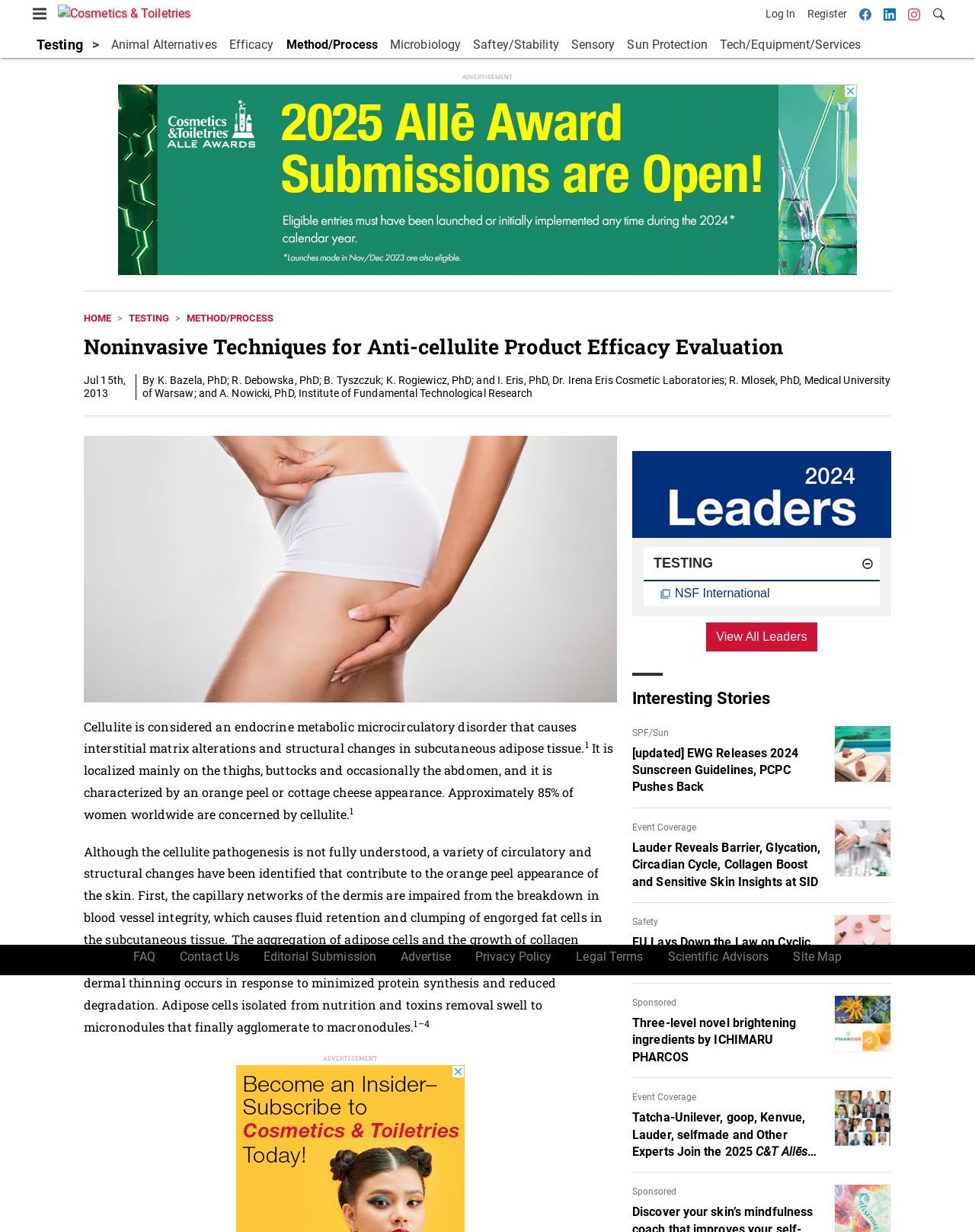Please provide the bounding box coordinate of the region that matches the element description: parent_node: Log In. Coordinates should be in the format (top-left x, top-left y, bottom-right x, bottom-right y) and all values should be between 0 and 1.

[0.059, 0.003, 0.195, 0.019]